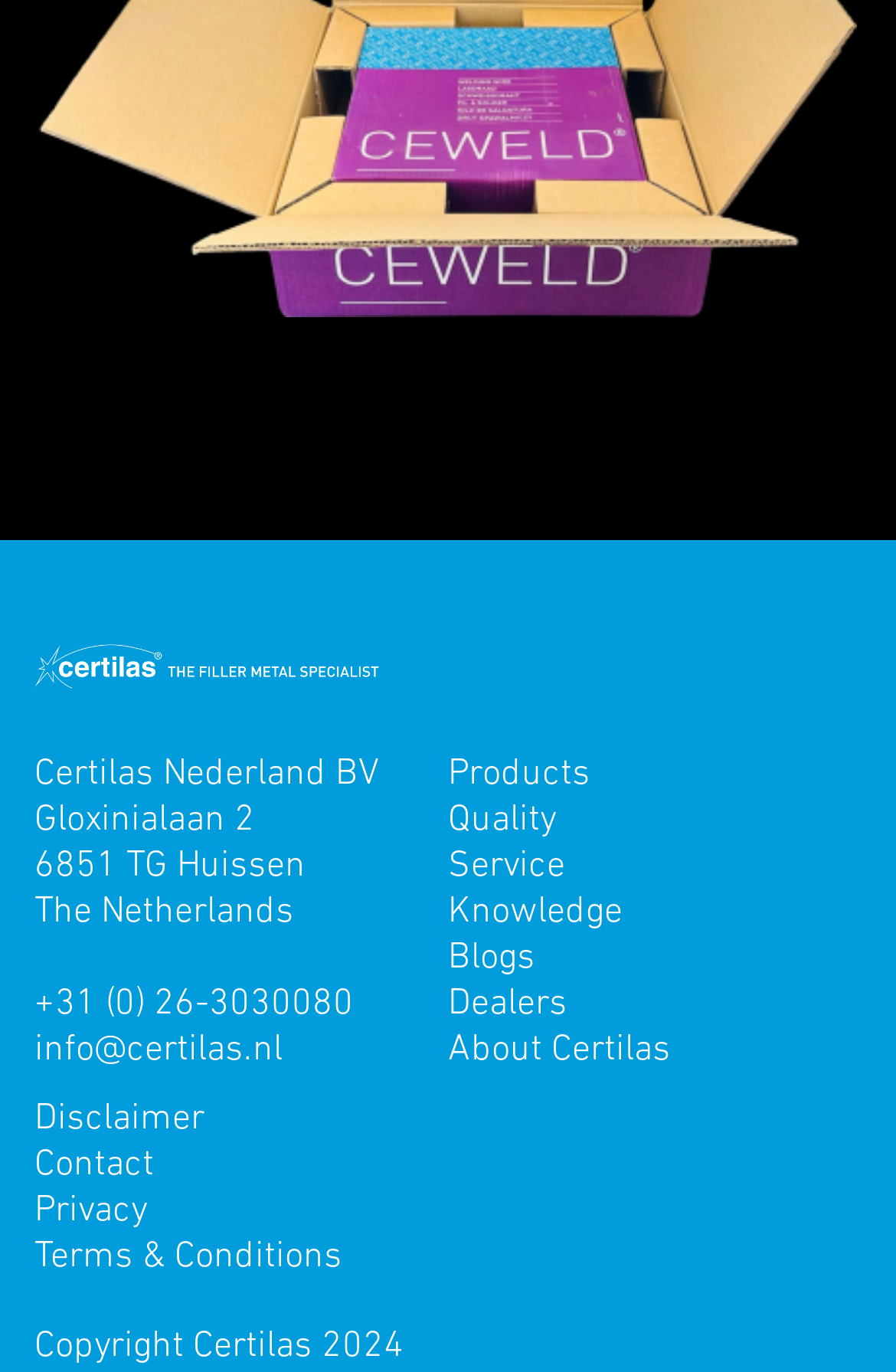How many links are there at the bottom of the webpage?
Using the image provided, answer with just one word or phrase.

4